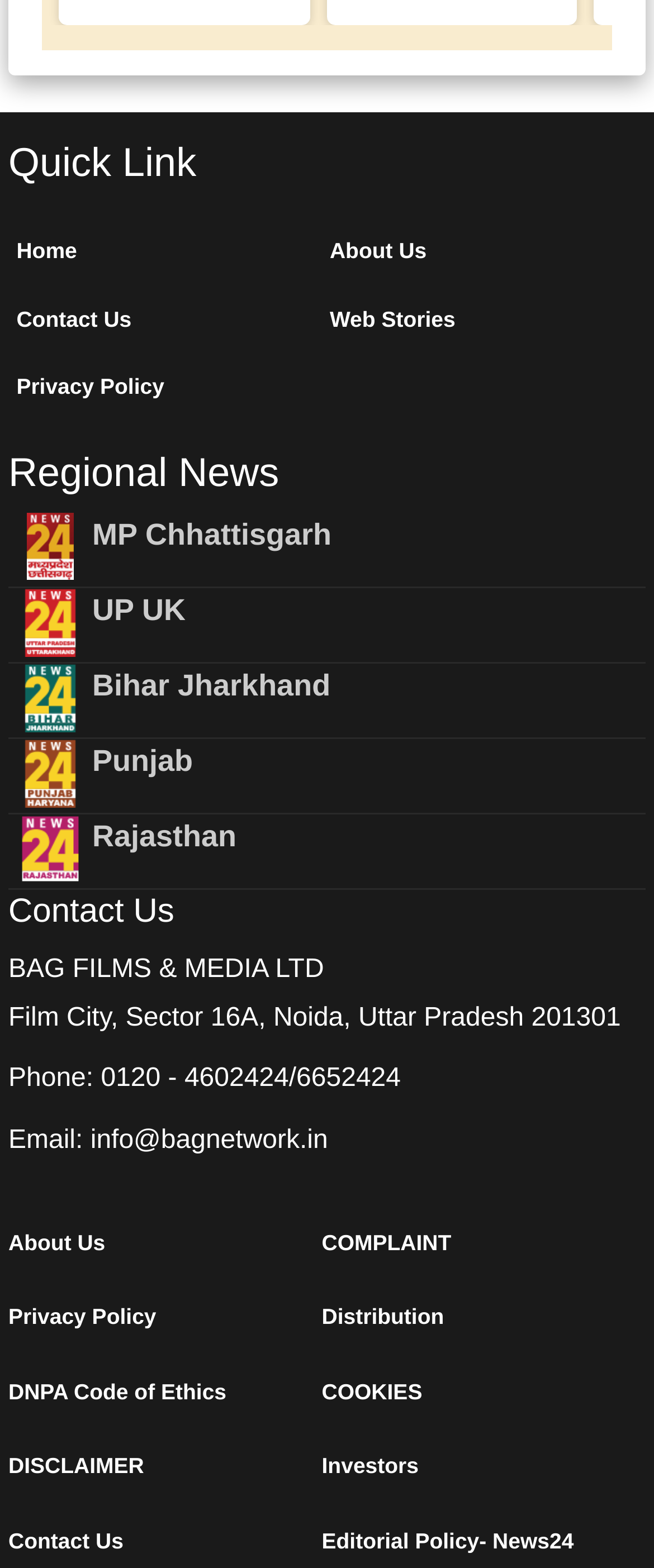Show the bounding box coordinates of the element that should be clicked to complete the task: "View Regional News".

[0.013, 0.285, 0.987, 0.319]